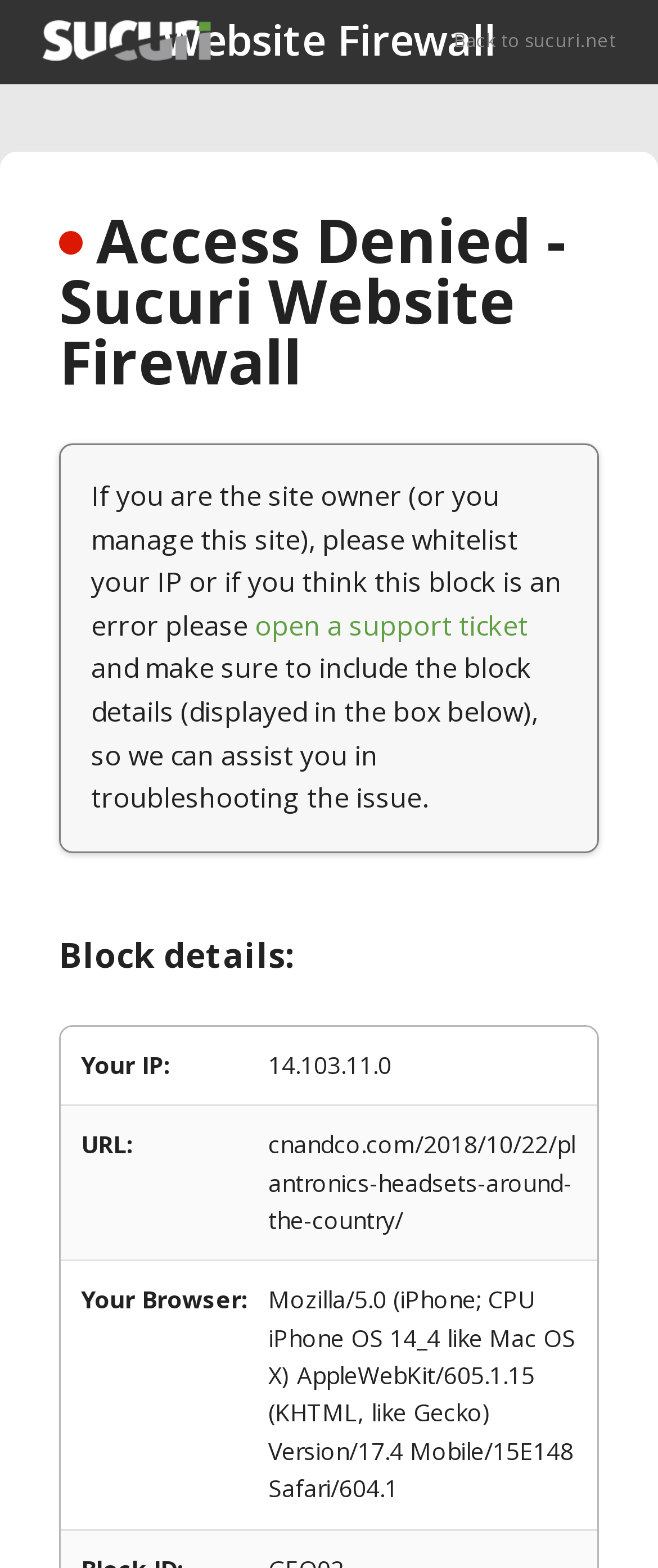Construct a comprehensive description capturing every detail on the webpage.

The webpage is titled "Sucuri WebSite Firewall - Access Denied". At the top, there is a header section with a link to the left and a text "Website Firewall" in the middle. To the right of the header section, there is another link labeled "Back to sucuri.net". 

Below the header section, there is a heading that reads "Access Denied - Sucuri Website Firewall". Underneath this heading, there is a paragraph of text explaining the reason for the access denial and providing instructions for the site owner to whitelist their IP or open a support ticket. The paragraph is followed by a link to open a support ticket.

Further down the page, there is another heading labeled "Block details:". Below this heading, there is a table with three rows, each containing two columns. The first row displays the user's IP address, the second row shows the URL, and the third row displays the user's browser information.